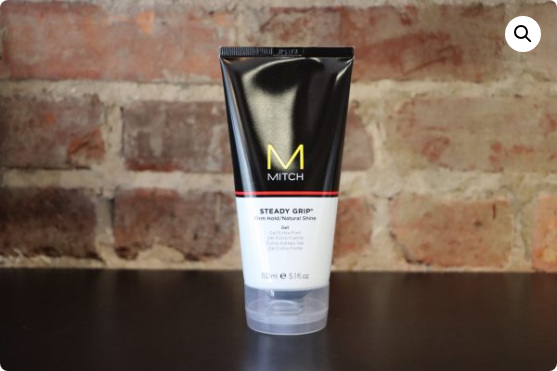Refer to the screenshot and give an in-depth answer to this question: What is the volume of the product?

The volume of the product is 5.1 ounces because the caption mentions that the tube features 'its volume of 5.1 ounces'.